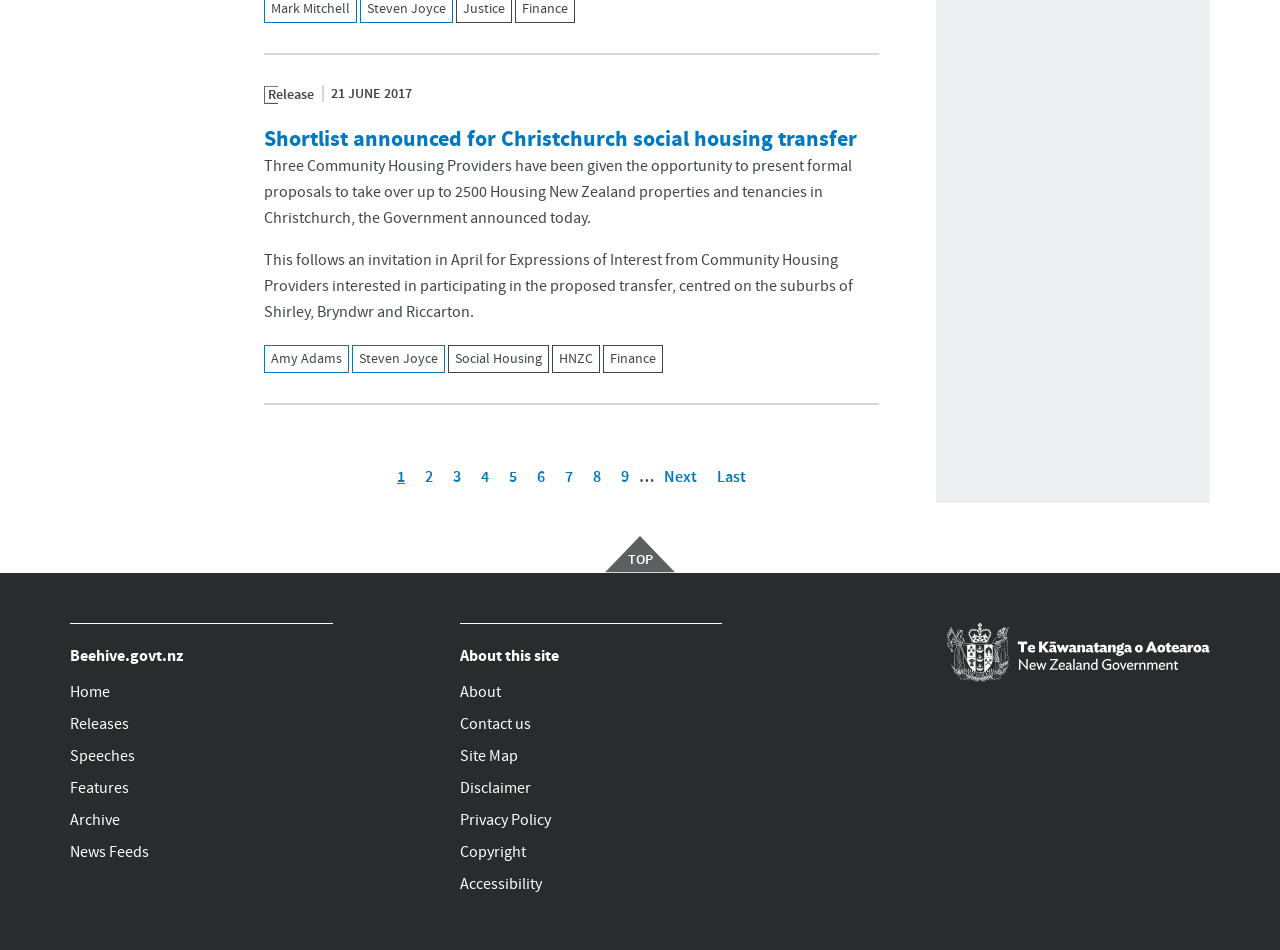Who are the ministers mentioned in the article?
Give a detailed response to the question by analyzing the screenshot.

The names of the ministers can be found in the links 'Amy Adams' and 'Steven Joyce' on the webpage, which suggests that they are the ministers mentioned in the article.